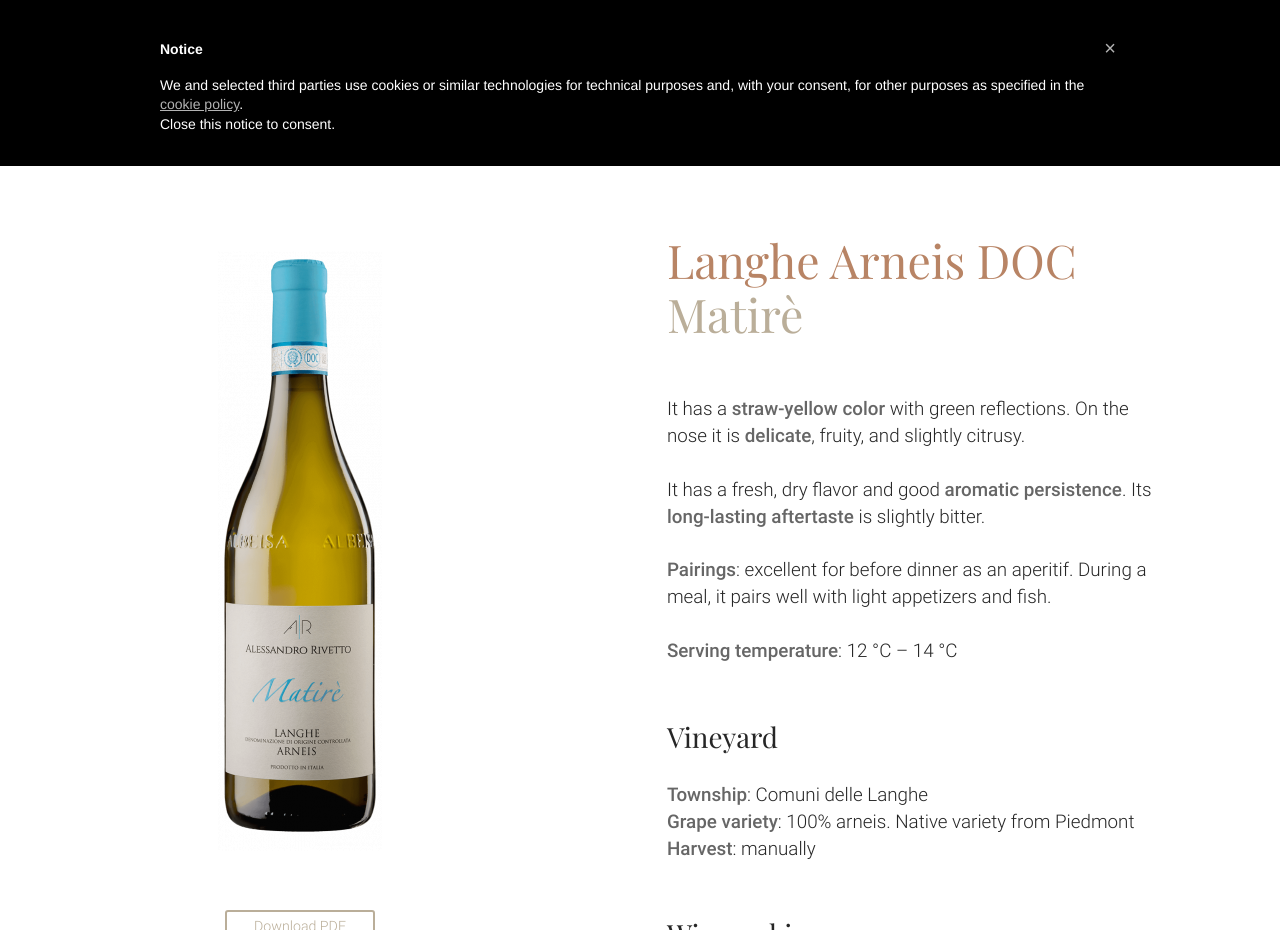Please identify the bounding box coordinates of the element's region that needs to be clicked to fulfill the following instruction: "Go to the shop". The bounding box coordinates should consist of four float numbers between 0 and 1, i.e., [left, top, right, bottom].

[0.844, 0.092, 0.88, 0.121]